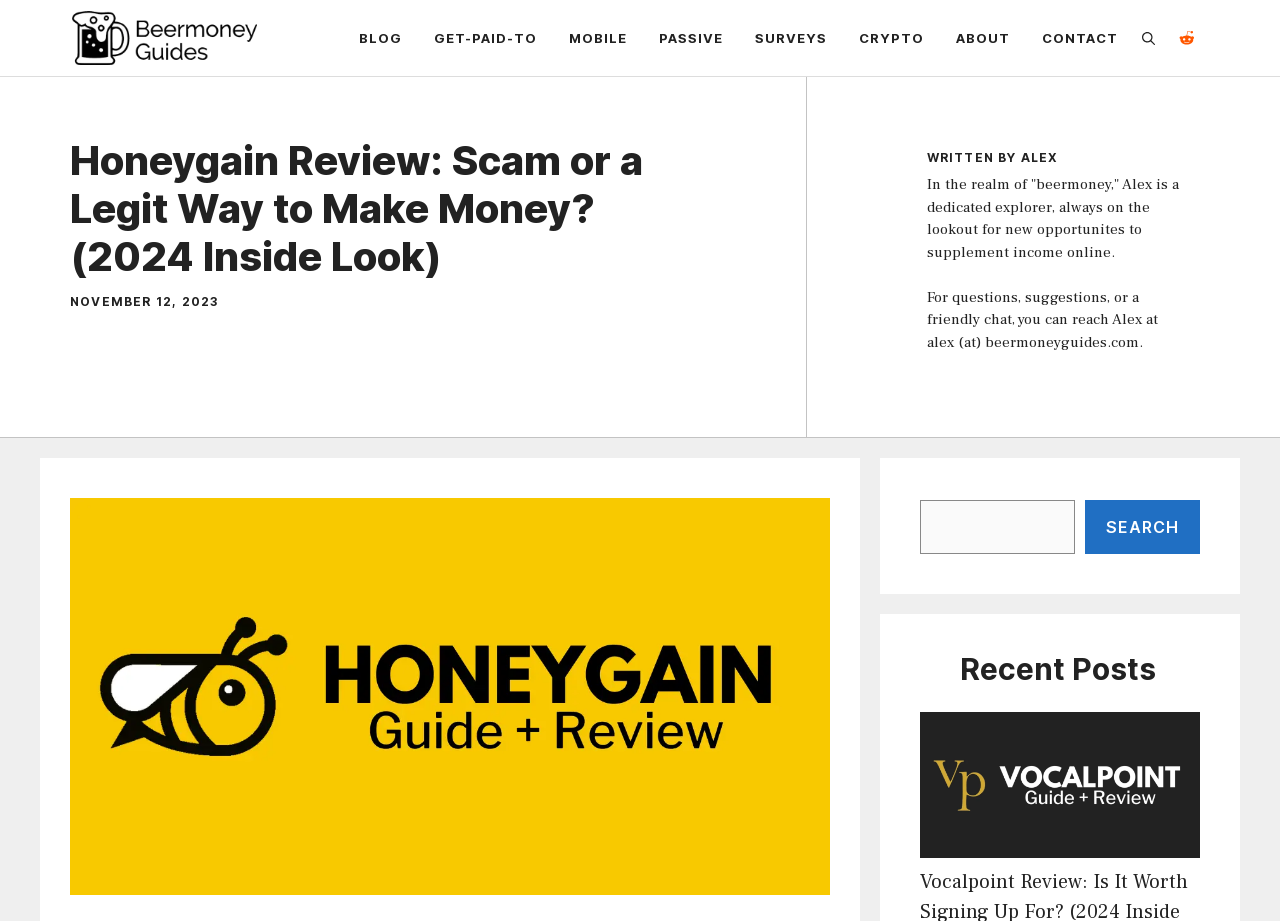Provide a thorough description of this webpage.

The webpage is a review article about Honeygain, a platform that claims to pay users for their unused internet data. The page has a banner at the top with a link to the website "BeermoneyGuides" and an image of the website's logo. Below the banner is a navigation menu with links to various sections of the website, including "BLOG", "GET-PAID-TO", "MOBILE", "PASSIVE", "SURVEYS", "CRYPTO", "ABOUT", and "CONTACT". There is also a search button at the end of the navigation menu.

The main content of the page starts with a heading that reads "Honeygain Review: Scam or a Legit Way to Make Money? (2024 Inside Look)". Below the heading is a timestamp indicating that the article was published on November 12, 2023. The author of the article, Alex, is credited below the timestamp.

The article itself is divided into sections, with the first section introducing the concept of "beermoney" and the author's expertise in the field. There is also a feature image of Honeygain on the left side of the page.

On the right side of the page, there is a complementary section with a search bar and a heading that reads "Recent Posts". Below the heading is a list of recent articles, including a review of Vocalpoint, with a link to the article and a feature image.

Overall, the webpage is a well-structured review article with a clear layout and easy-to-read content.